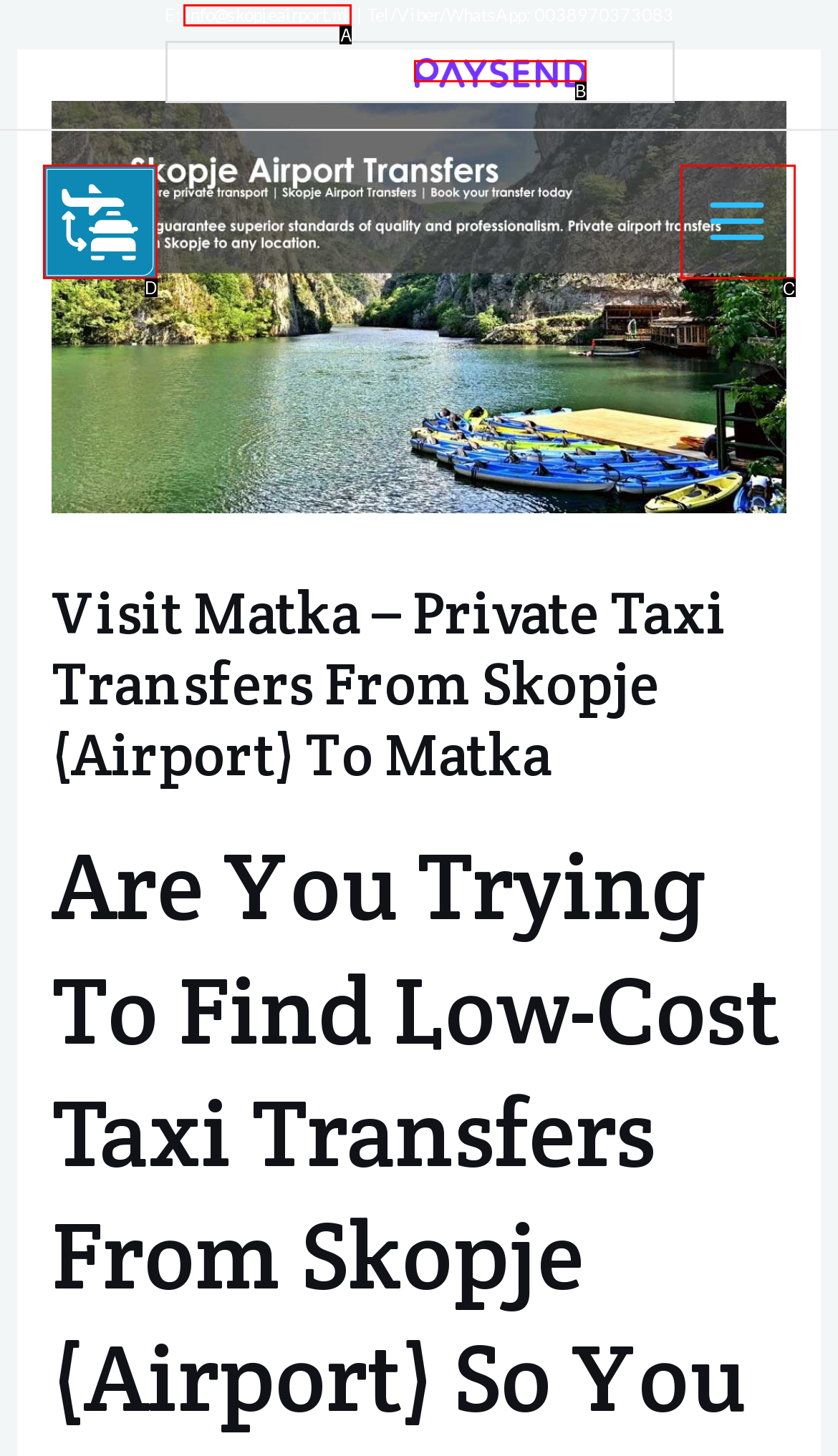Select the letter that corresponds to the description: parent_node: Online payments possible via. Provide your answer using the option's letter.

B